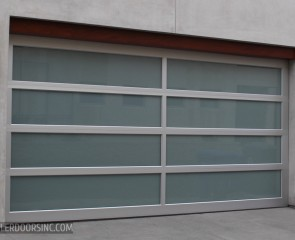What type of architectural style does the garage door complement?
Answer the question with detailed information derived from the image.

The caption states that the garage door complements modern architectural styles, suggesting that its design is suited for contemporary homes.